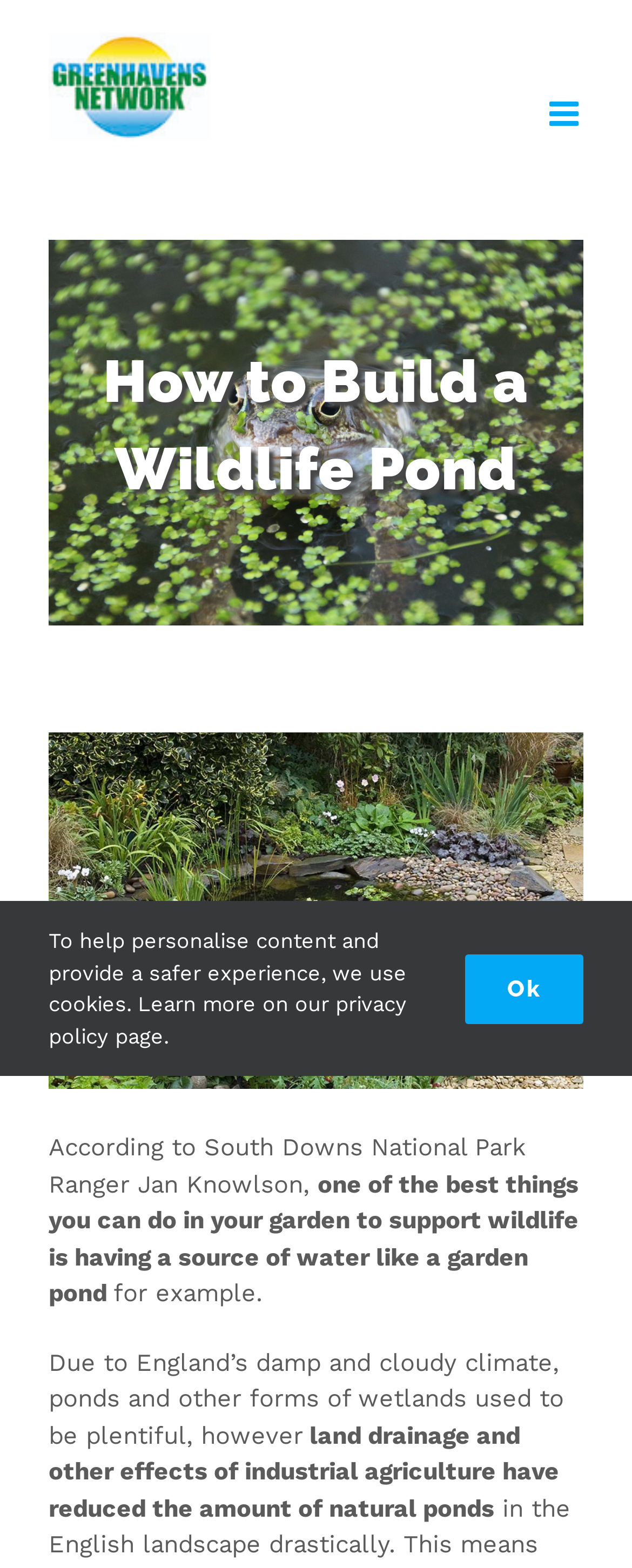Return the bounding box coordinates of the UI element that corresponds to this description: "aria-label="Toggle mobile menu"". The coordinates must be given as four float numbers in the range of 0 and 1, [left, top, right, bottom].

[0.869, 0.062, 0.923, 0.084]